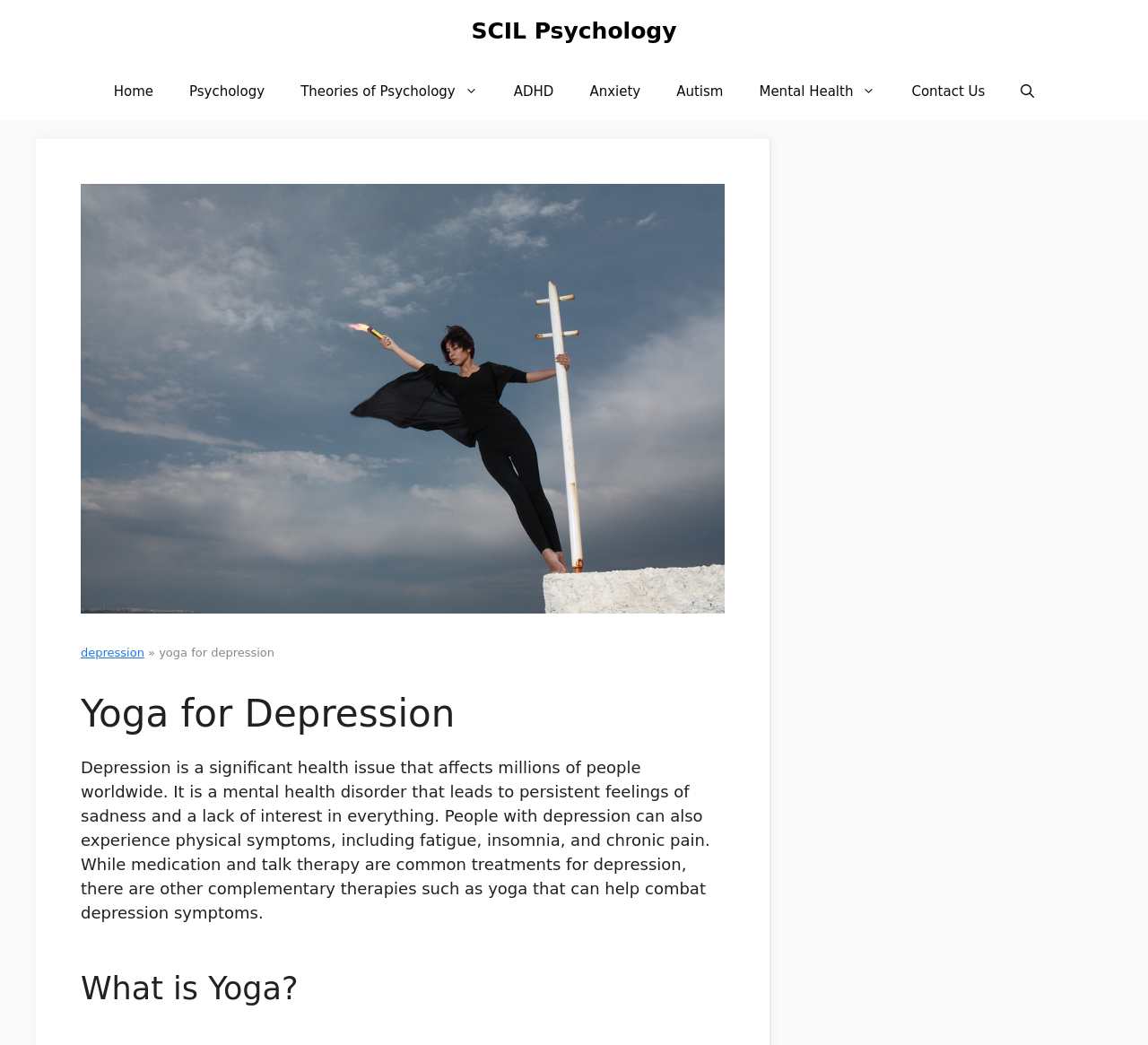Could you determine the bounding box coordinates of the clickable element to complete the instruction: "learn about what is yoga"? Provide the coordinates as four float numbers between 0 and 1, i.e., [left, top, right, bottom].

[0.07, 0.928, 0.631, 0.964]